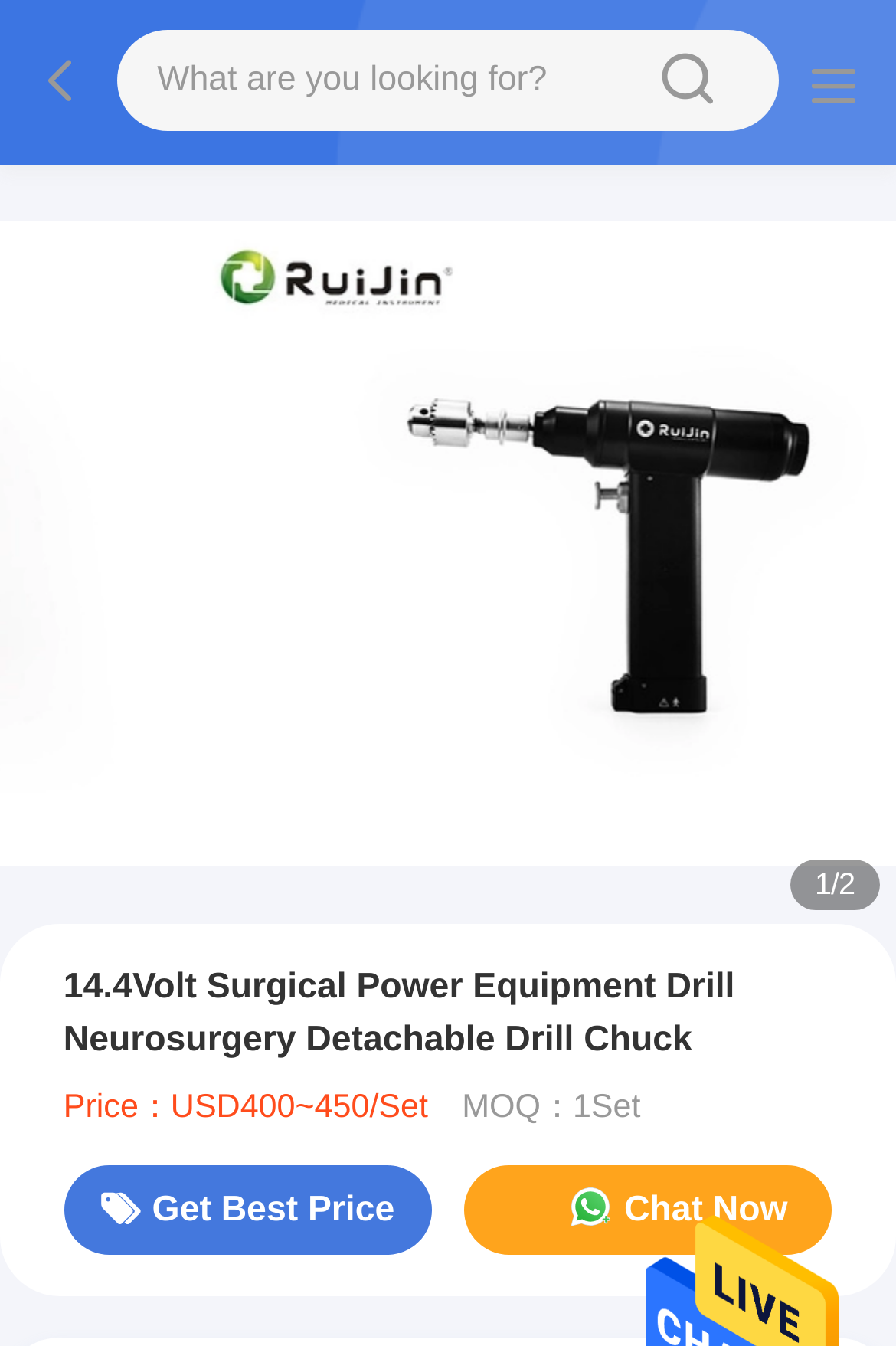What is the minimum order quantity? Using the information from the screenshot, answer with a single word or phrase.

1Set